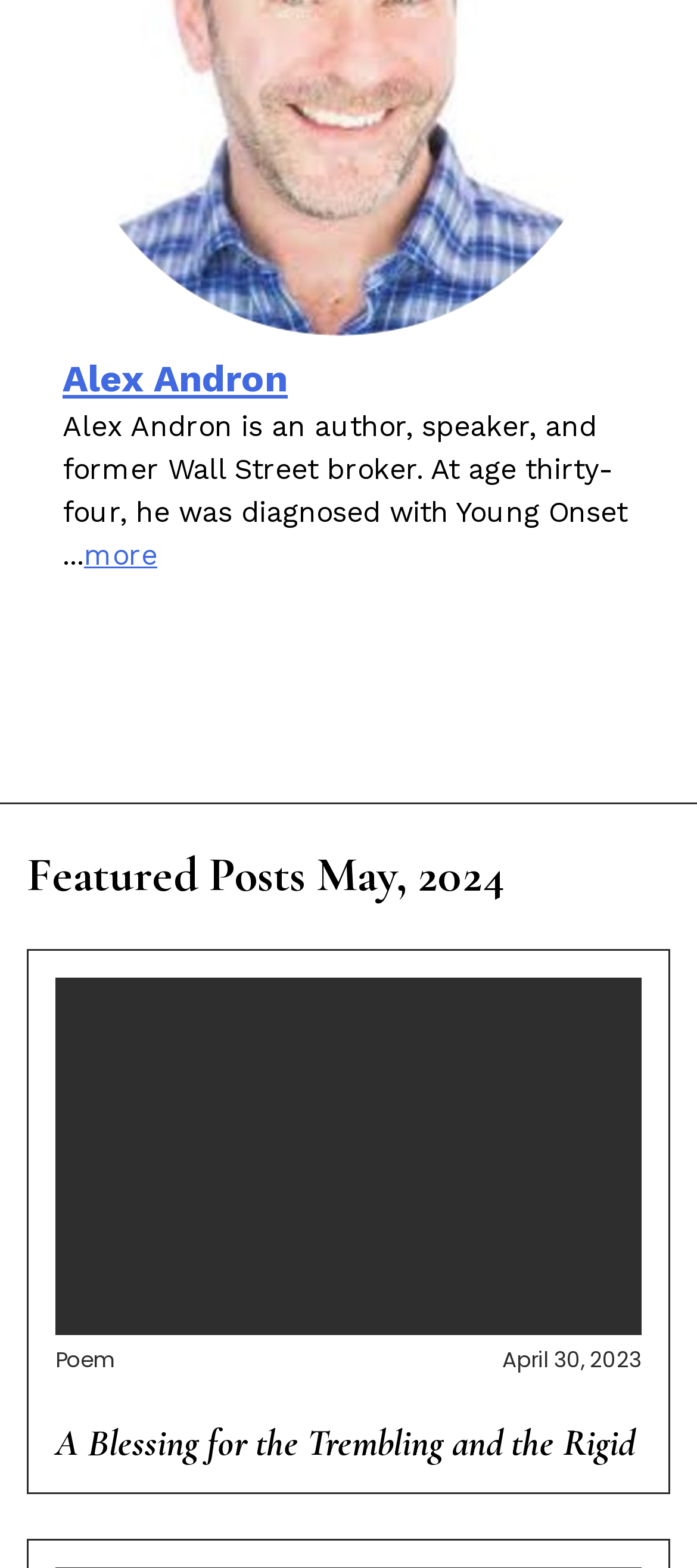Based on the element description, predict the bounding box coordinates (top-left x, top-left y, bottom-right x, bottom-right y) for the UI element in the screenshot: more

[0.121, 0.344, 0.226, 0.365]